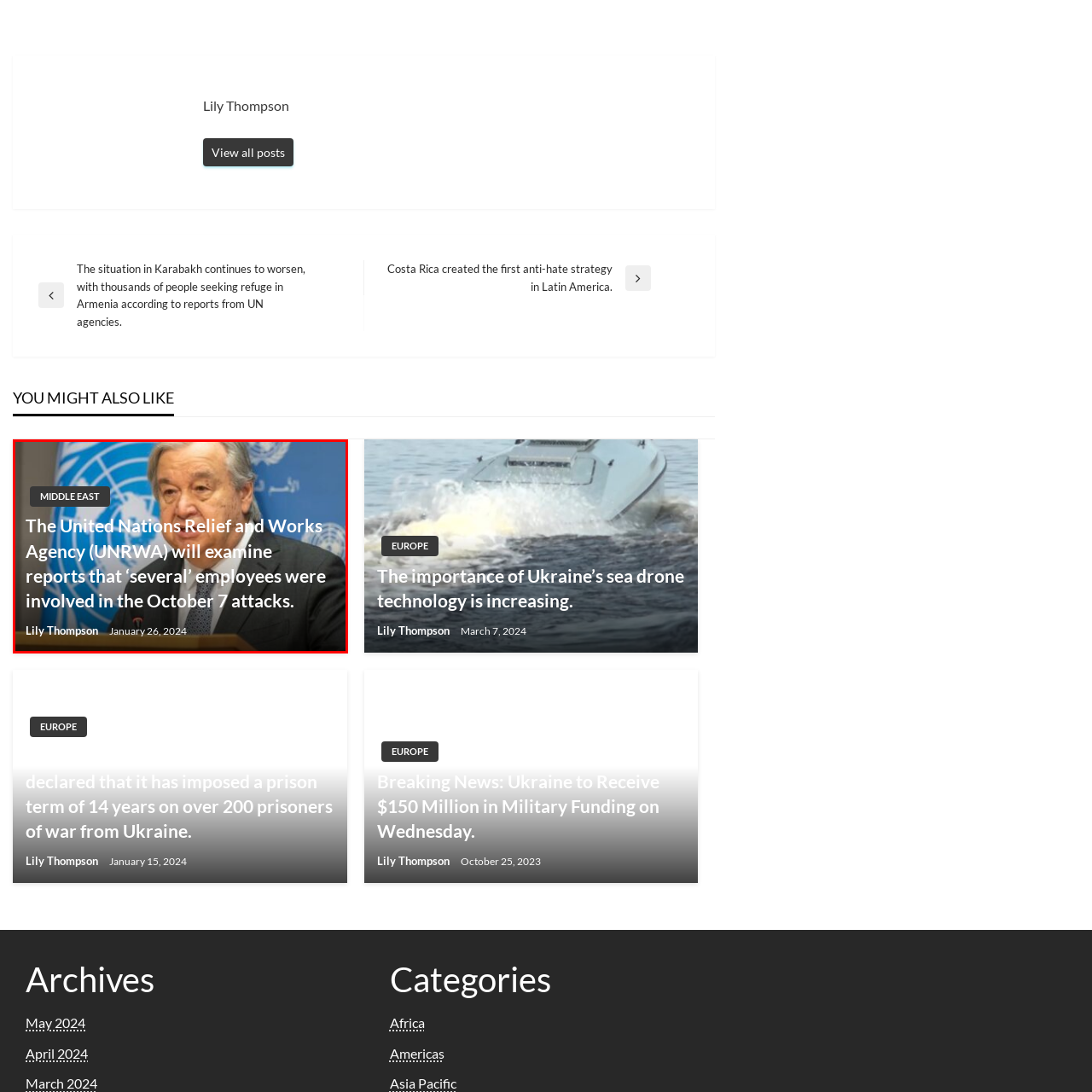Pay attention to the area highlighted by the red boundary and answer the question with a single word or short phrase: 
What is the category of the report?

Middle East